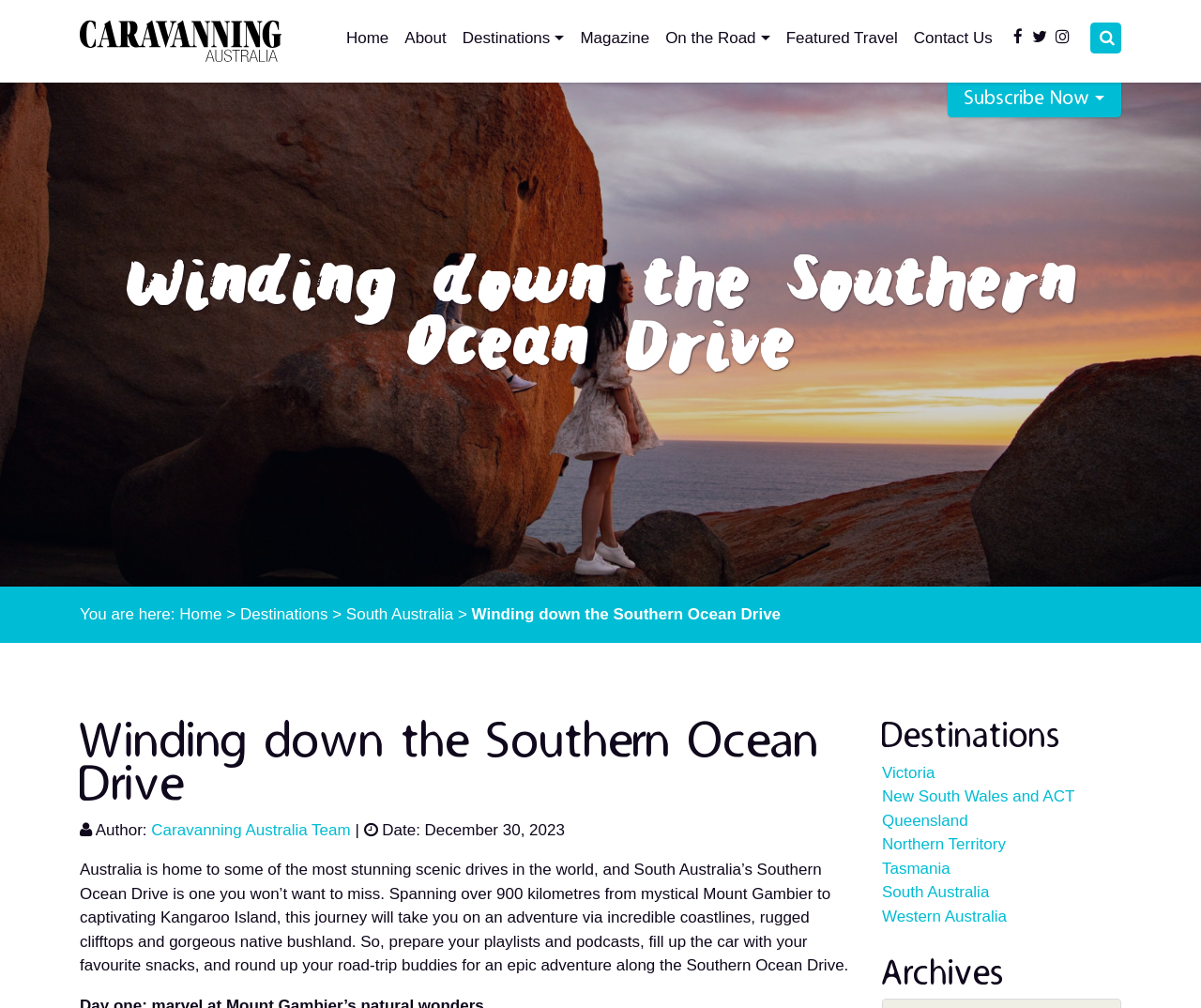Give an in-depth explanation of the webpage layout and content.

The webpage is about a scenic drive in South Australia, specifically the Southern Ocean Drive. At the top left, there is a small image and a link. On the top right, there are several links and a button. Below these, there is a large banner image that spans the entire width of the page.

The main content of the page is divided into sections. The first section has a heading "Winding down the Southern Ocean Drive" and a subheading that describes the scenic drive. Below this, there is a breadcrumb navigation menu that shows the current location of the page.

The main article is a long paragraph that describes the Southern Ocean Drive, its length, and the attractions along the way. The text is accompanied by a heading "Winding down the Southern Ocean Drive" and information about the author and the date of publication.

On the right side of the page, there are several sections with headings "Destinations" and "Archives". The "Destinations" section has links to different states in Australia, while the "Archives" section has a heading but no visible content.

At the bottom of the page, there is a button "Subscribe Now" and a few links to other pages on the website, including "Home", "About", "Magazine", "On the Road", "Featured Travel", and "Contact Us".